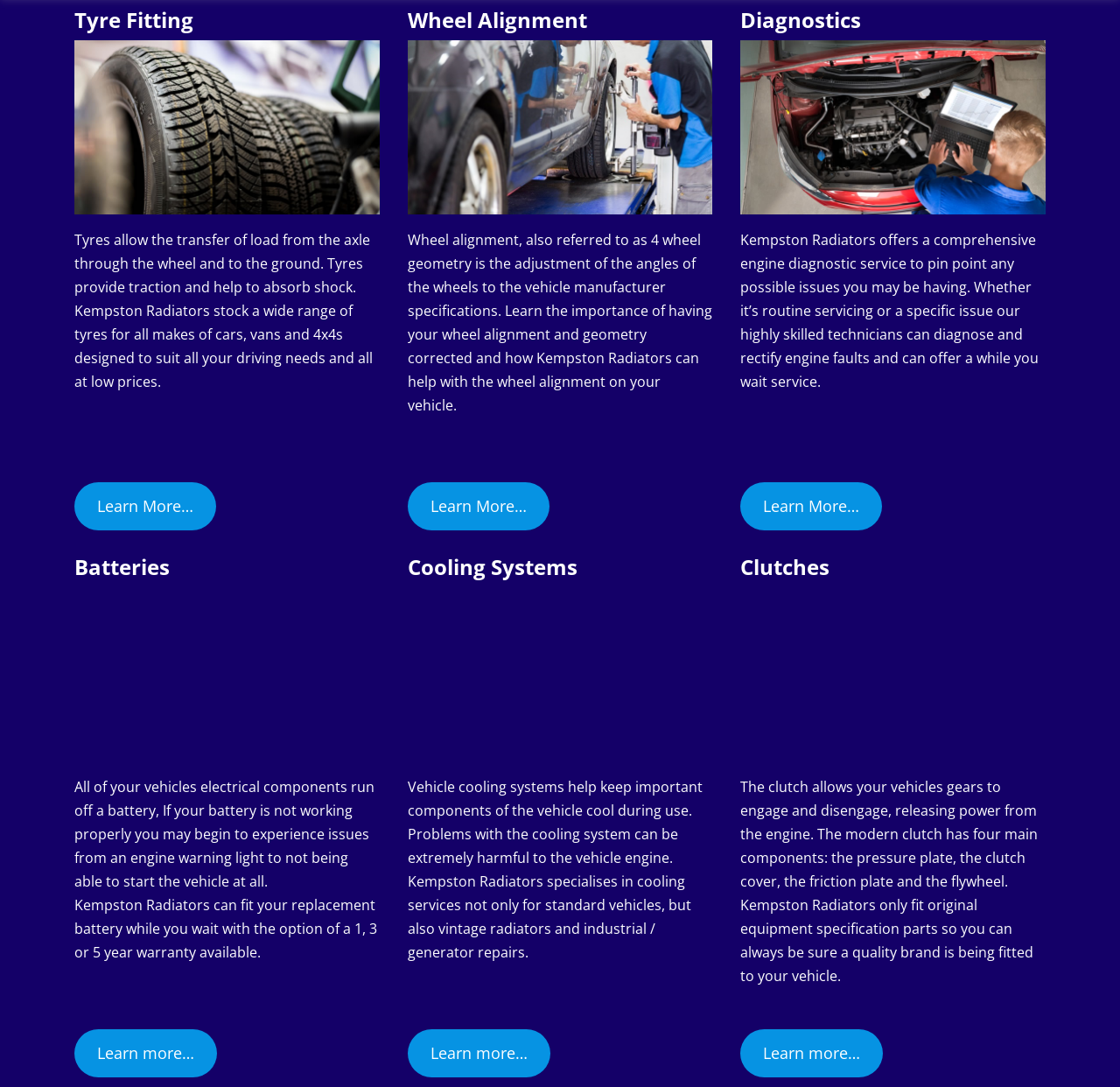Based on the provided description, "cafcu login", find the bounding box of the corresponding UI element in the screenshot.

None